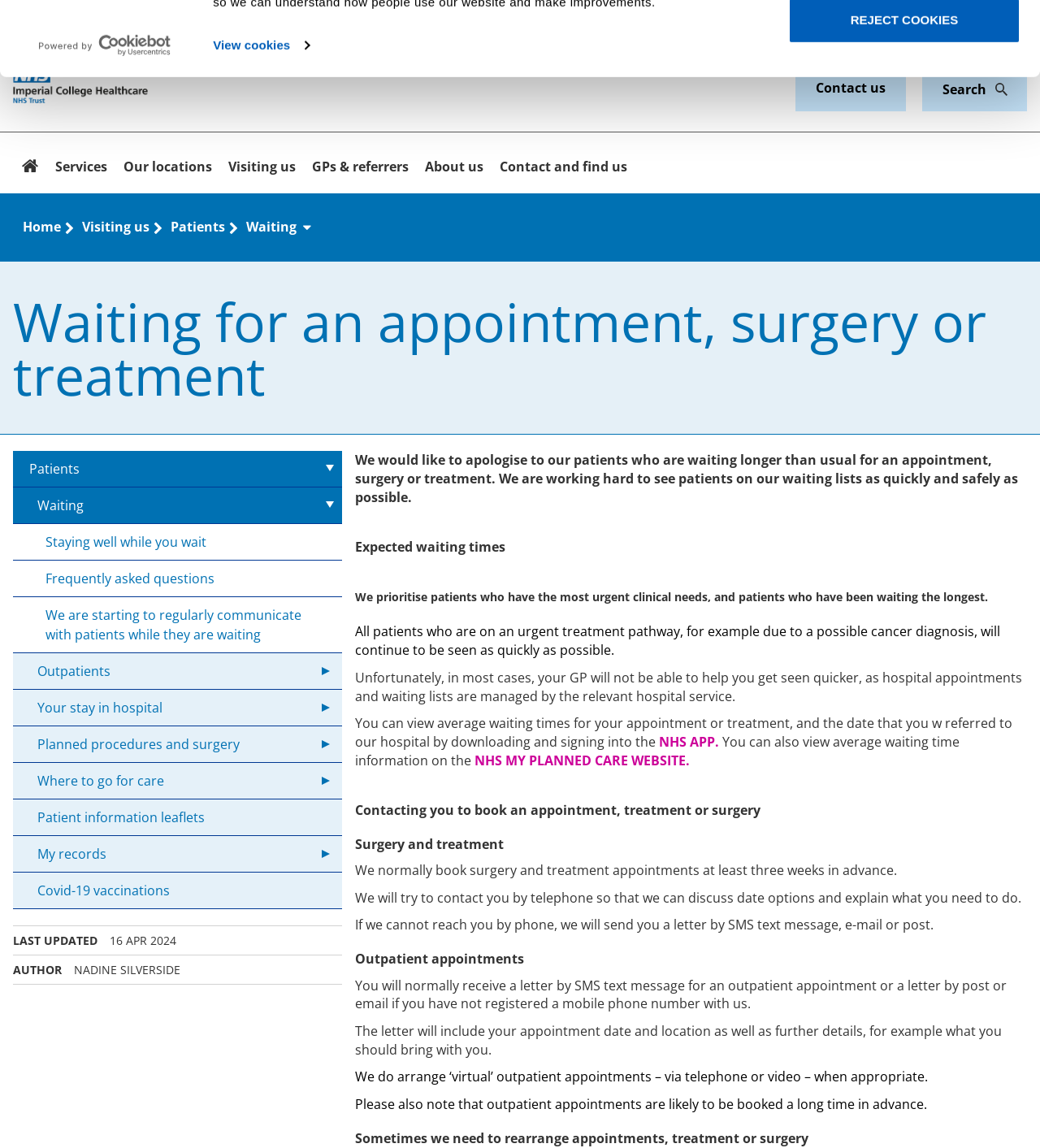Can you identify and provide the main heading of the webpage?

Waiting for an appointment, surgery or treatment